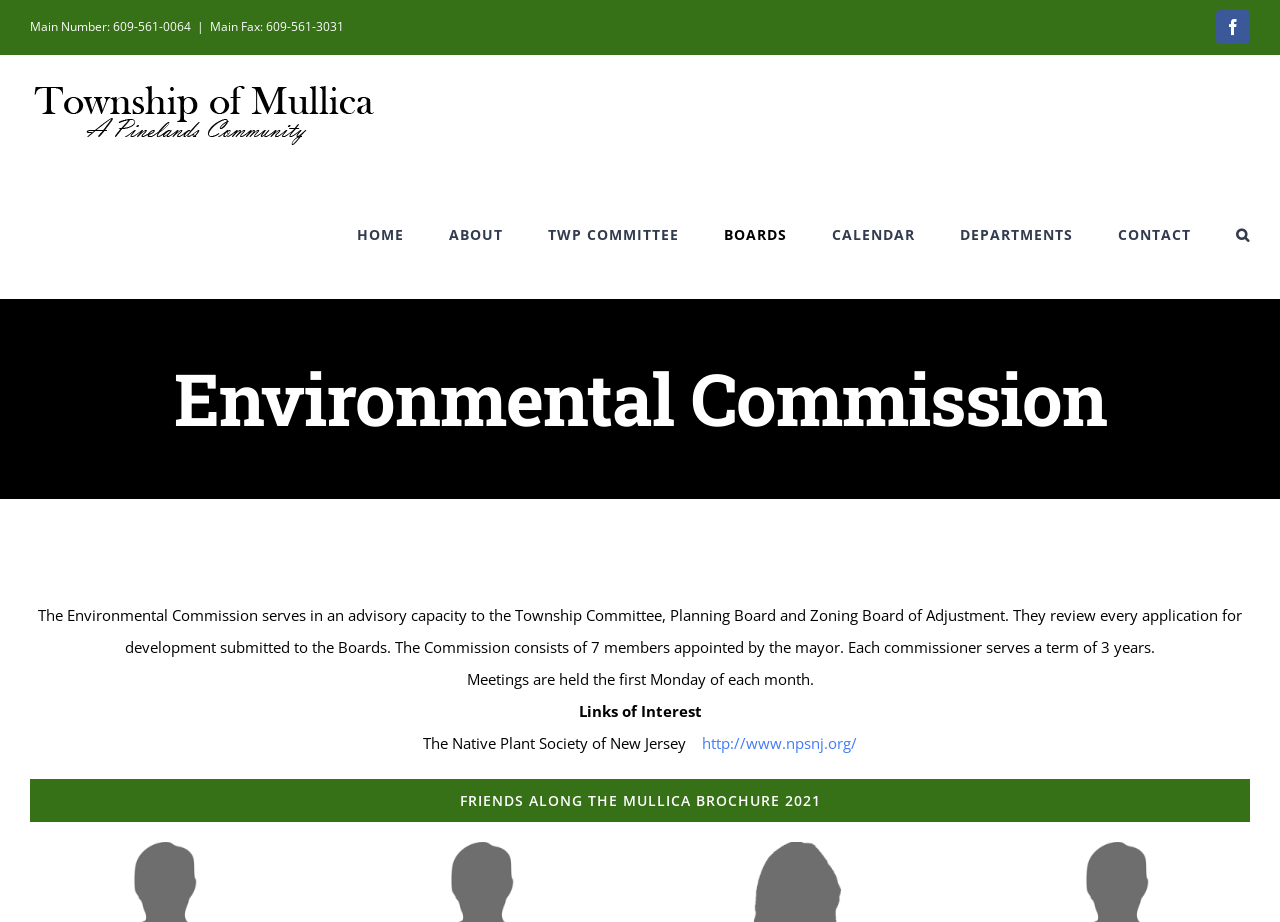Provide your answer to the question using just one word or phrase: What is the name of the brochure linked to on the webpage?

FRIENDS ALONG THE MULLICA BROCHURE 2021